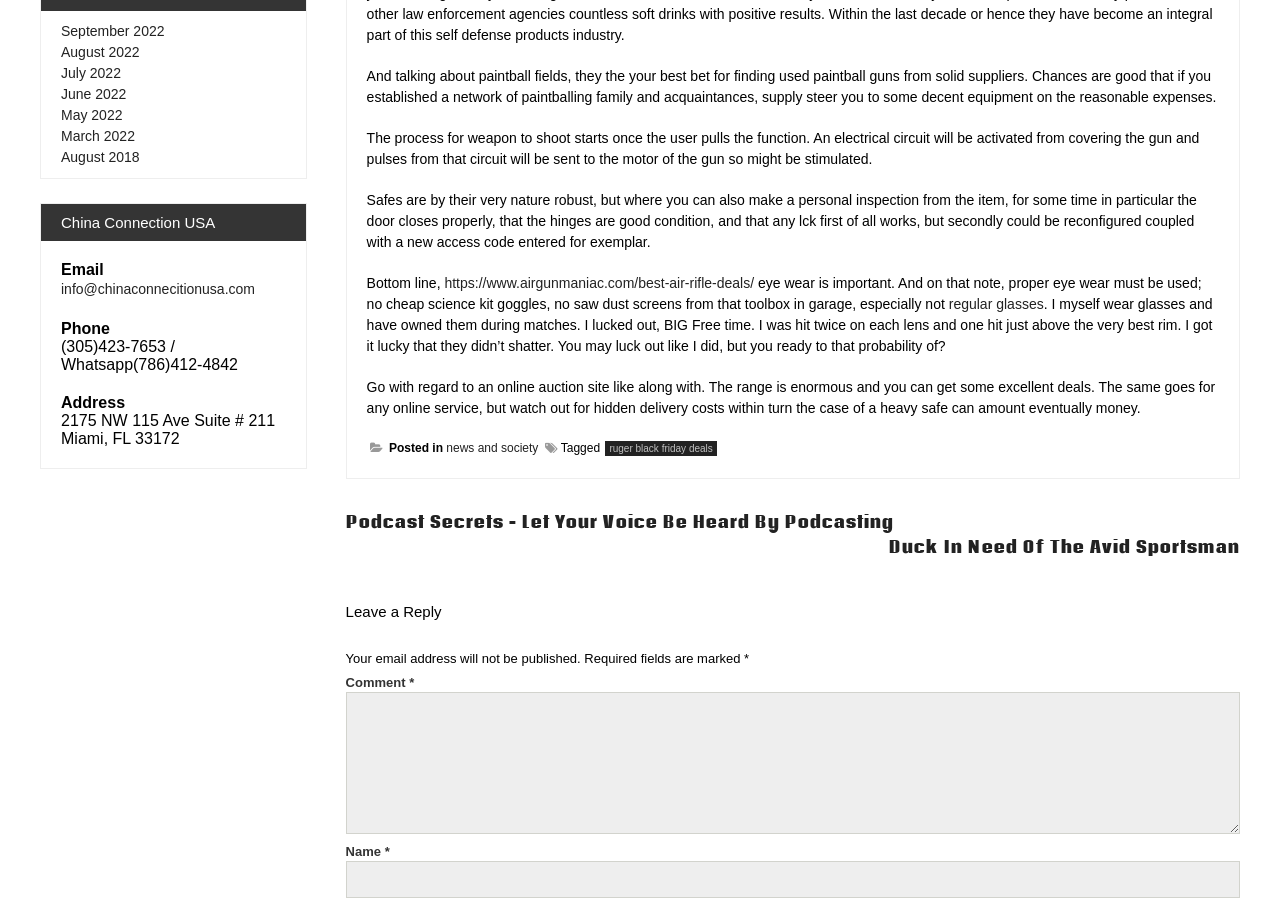Find the bounding box coordinates of the clickable area that will achieve the following instruction: "Leave a comment".

[0.27, 0.759, 0.969, 0.915]